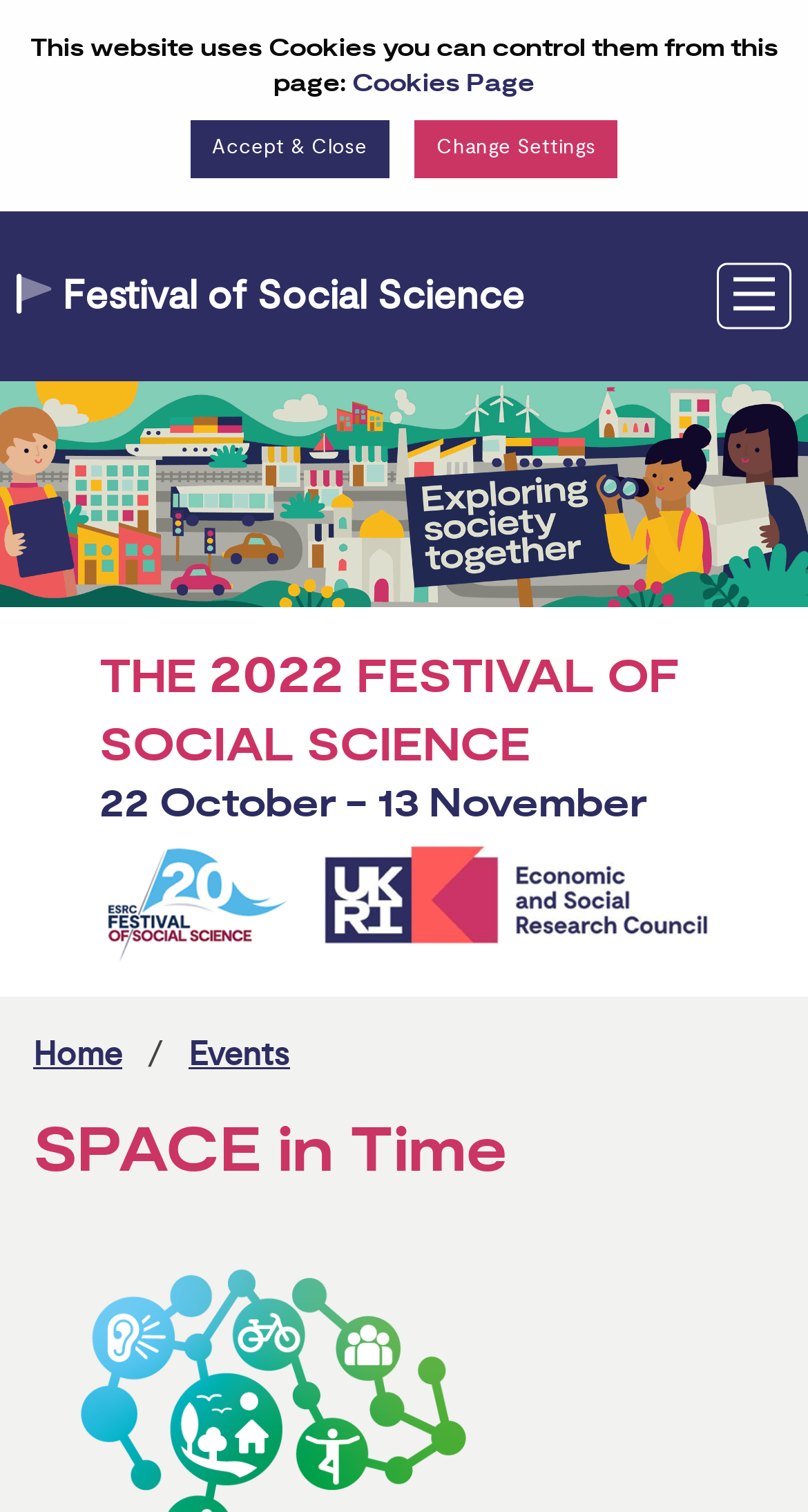Can you find and provide the main heading text of this webpage?

SPACE in Time